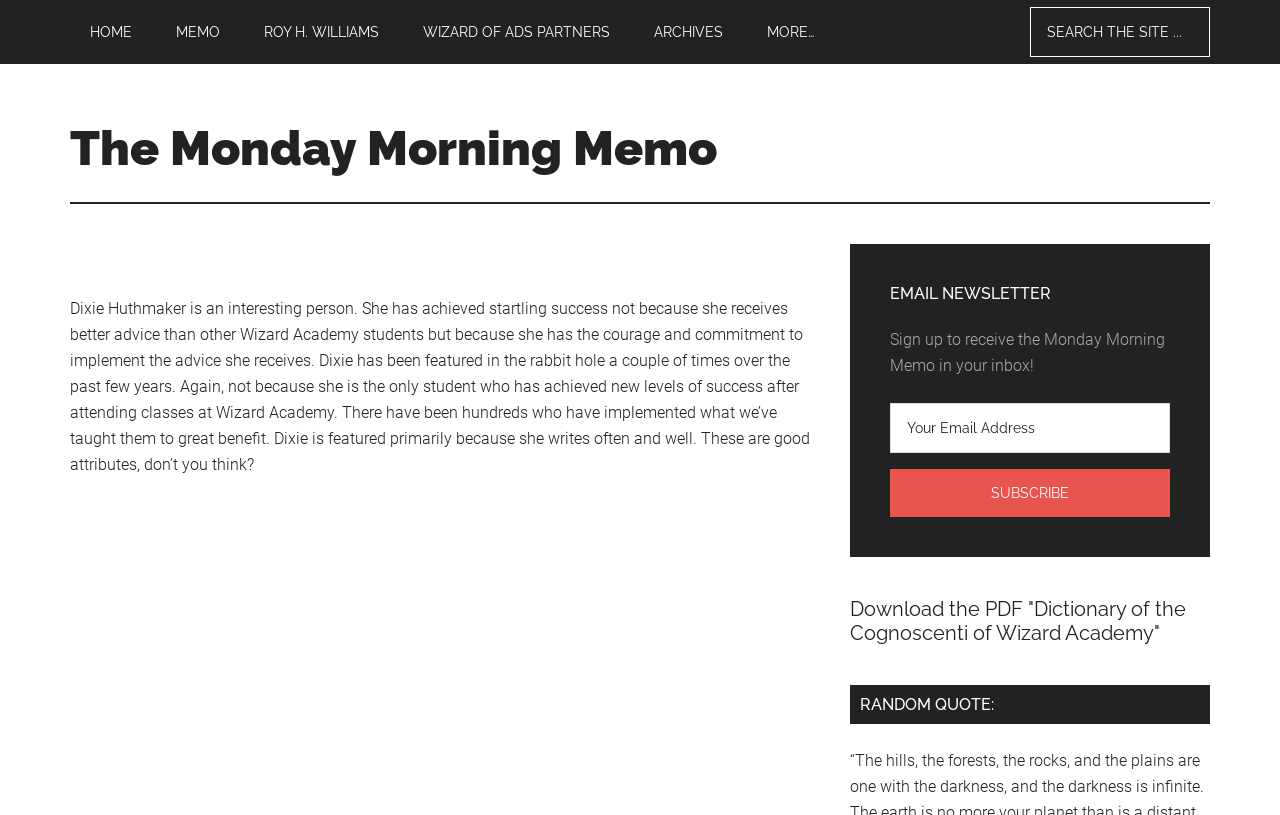Produce an extensive caption that describes everything on the webpage.

The webpage is about Dixie Huthmaker, an interesting person who has achieved success due to her courage and commitment to implementing advice. The page is divided into several sections. At the top, there is a navigation menu with links to "HOME", "MEMO", "ROY H. WILLIAMS", "WIZARD OF ADS PARTNERS", "ARCHIVES", and "MORE…". To the right of the navigation menu, there is a search bar with a search button.

Below the navigation menu, there is a link to "The Monday Morning Memo". The main content of the page is an article about Dixie Huthmaker, which takes up most of the page. The article is a block of text that describes Dixie's achievements and attributes.

To the right of the article, there is a section with a heading "EMAIL NEWSLETTER". This section contains a brief description, a text box to enter an email address, and a "Subscribe" button. Below this section, there is a heading "Download the PDF 'Dictionary of the Cognoscenti of Wizard Academy'" with a link to download the PDF.

At the bottom of the page, there is a section with a heading "RANDOM QUOTE:".